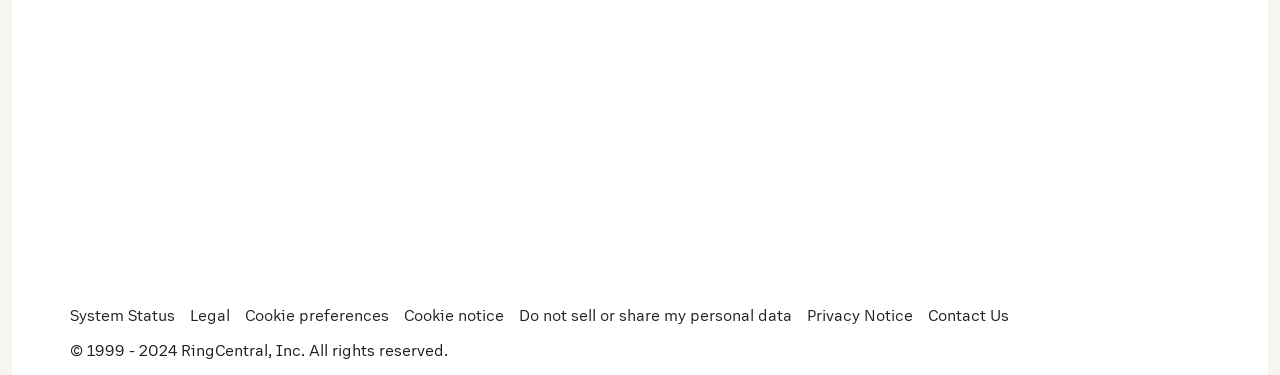What is the position of the 'Contact Us' link?
Look at the image and provide a detailed response to the question.

I compared the x2 coordinates of all the links at the bottom of the webpage and found that the 'Contact Us' link has the highest x2 value, which means it is positioned at the rightmost side.